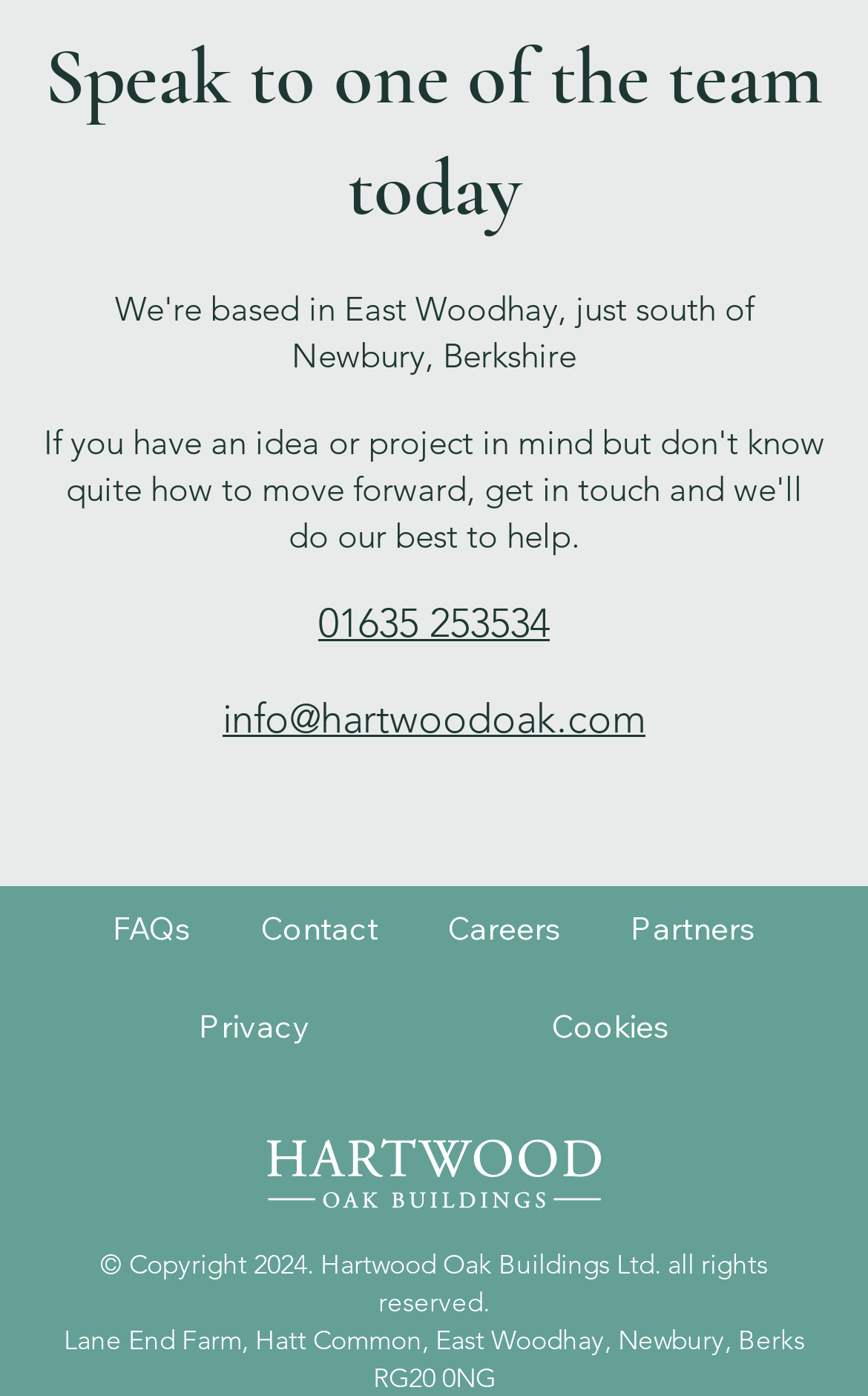Specify the bounding box coordinates of the element's region that should be clicked to achieve the following instruction: "Call the phone number". The bounding box coordinates consist of four float numbers between 0 and 1, in the format [left, top, right, bottom].

[0.367, 0.429, 0.633, 0.464]